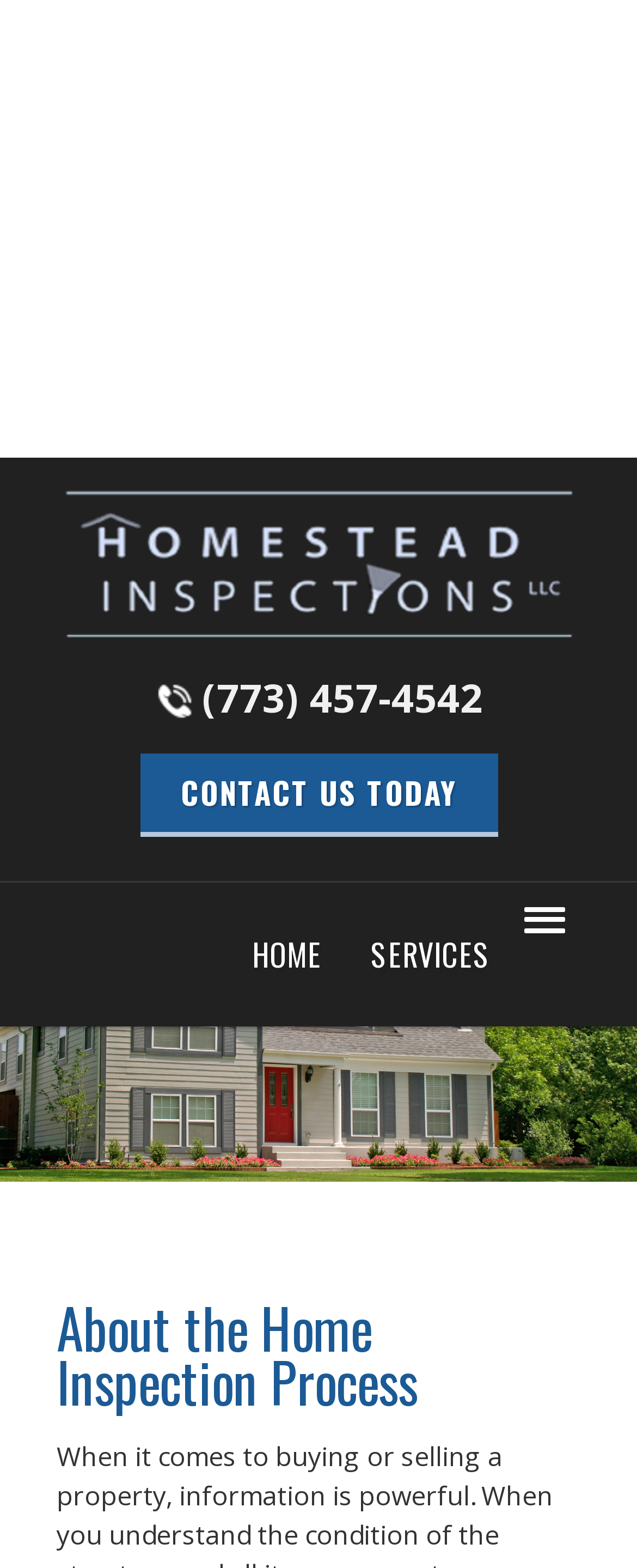Describe the entire webpage, focusing on both content and design.

The webpage is about Homestead Inspections LLC, a home inspection service based in Chicago, IL. At the top of the page, there is a logo of Homestead Inspections LLC, which is an image, accompanied by a link to the company's homepage. Next to the logo, there is a phone icon, followed by the company's phone number, (773) 457-4542, and a link to contact the company.

Below the top section, there is a navigation menu with three links: "HOME", "SERVICES", and an empty link. The "HOME" link is located on the left, followed by the "SERVICES" link, and the empty link is on the right.

On the right side of the page, there is a large image of a beautiful house, which takes up most of the width of the page. Below the image, there is a heading that reads "About the Home Inspection Process".